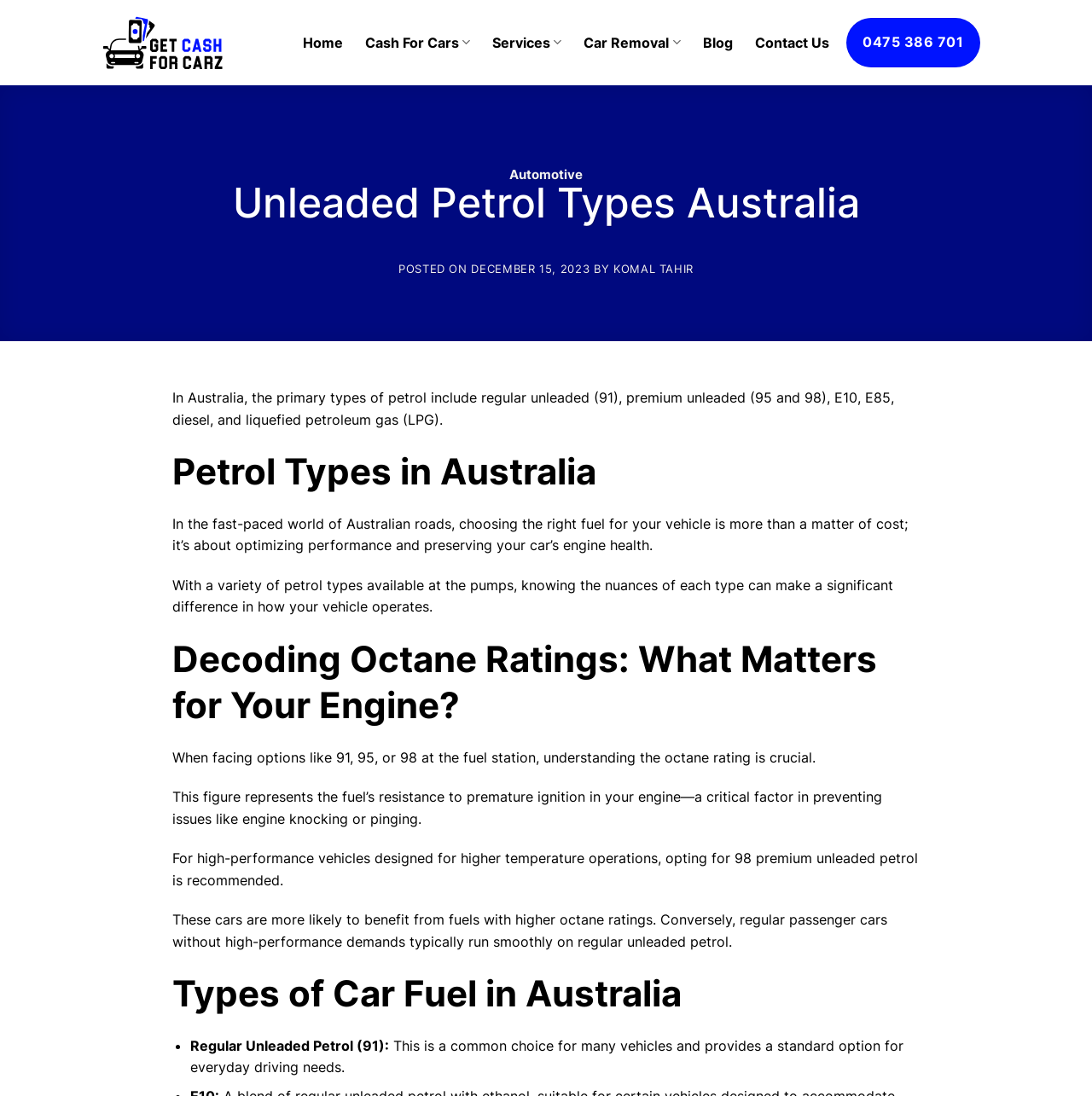Please identify the bounding box coordinates of the area I need to click to accomplish the following instruction: "Read the article posted on 'DECEMBER 15, 2023'".

[0.432, 0.24, 0.54, 0.251]